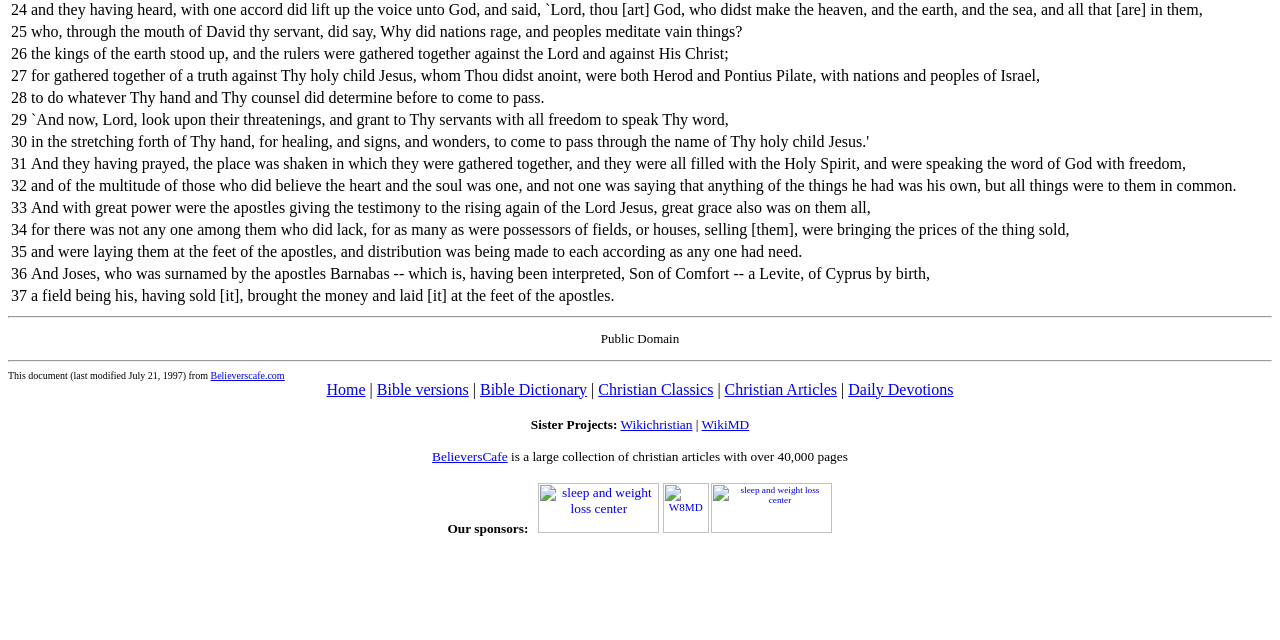Given the description of a UI element: "Christian Classics", identify the bounding box coordinates of the matching element in the webpage screenshot.

[0.467, 0.595, 0.557, 0.621]